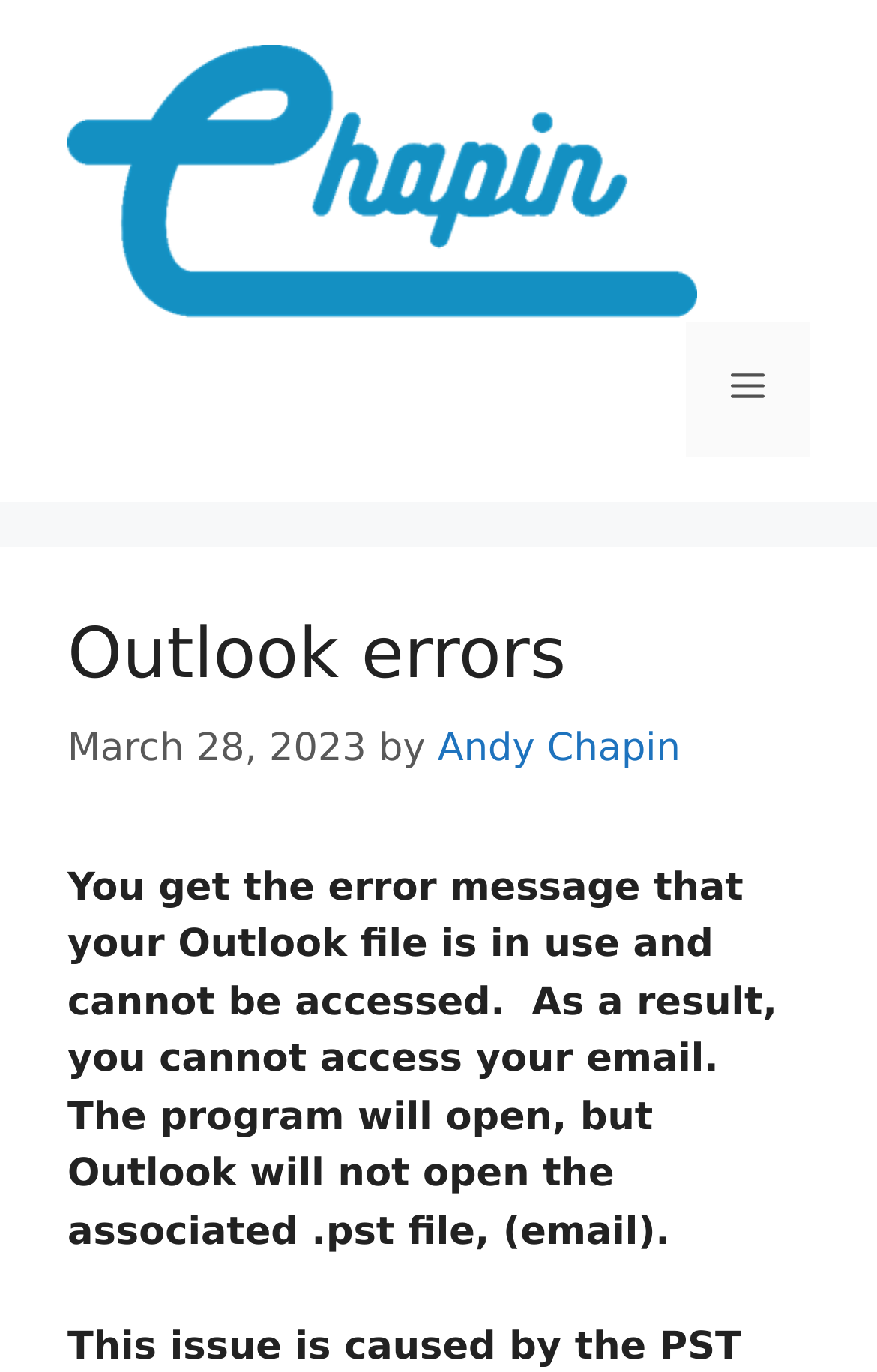What is the name of the website?
Please use the image to provide a one-word or short phrase answer.

Chapin Business Services